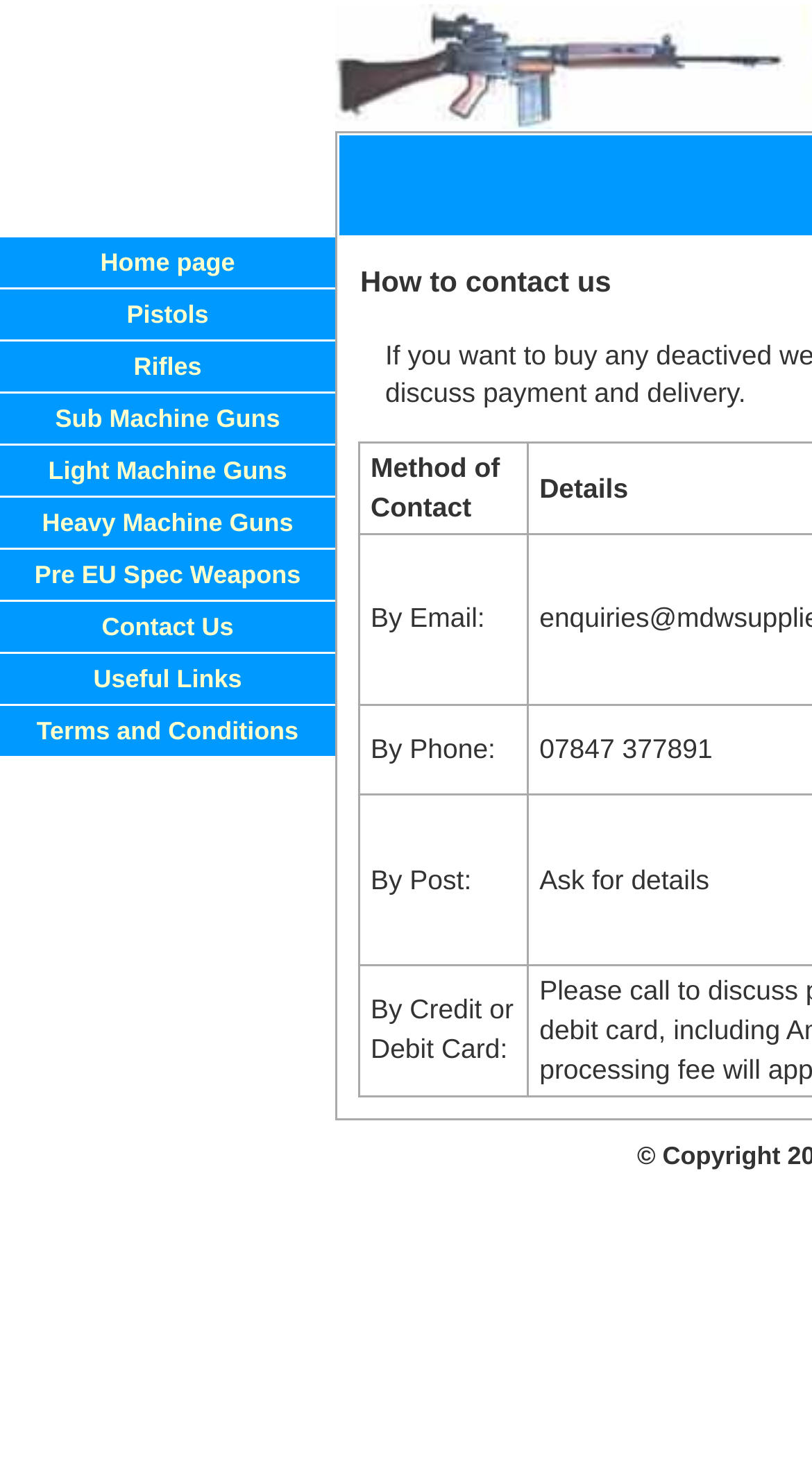Answer the question using only one word or a concise phrase: What is the link above 'Pistols'?

Home page